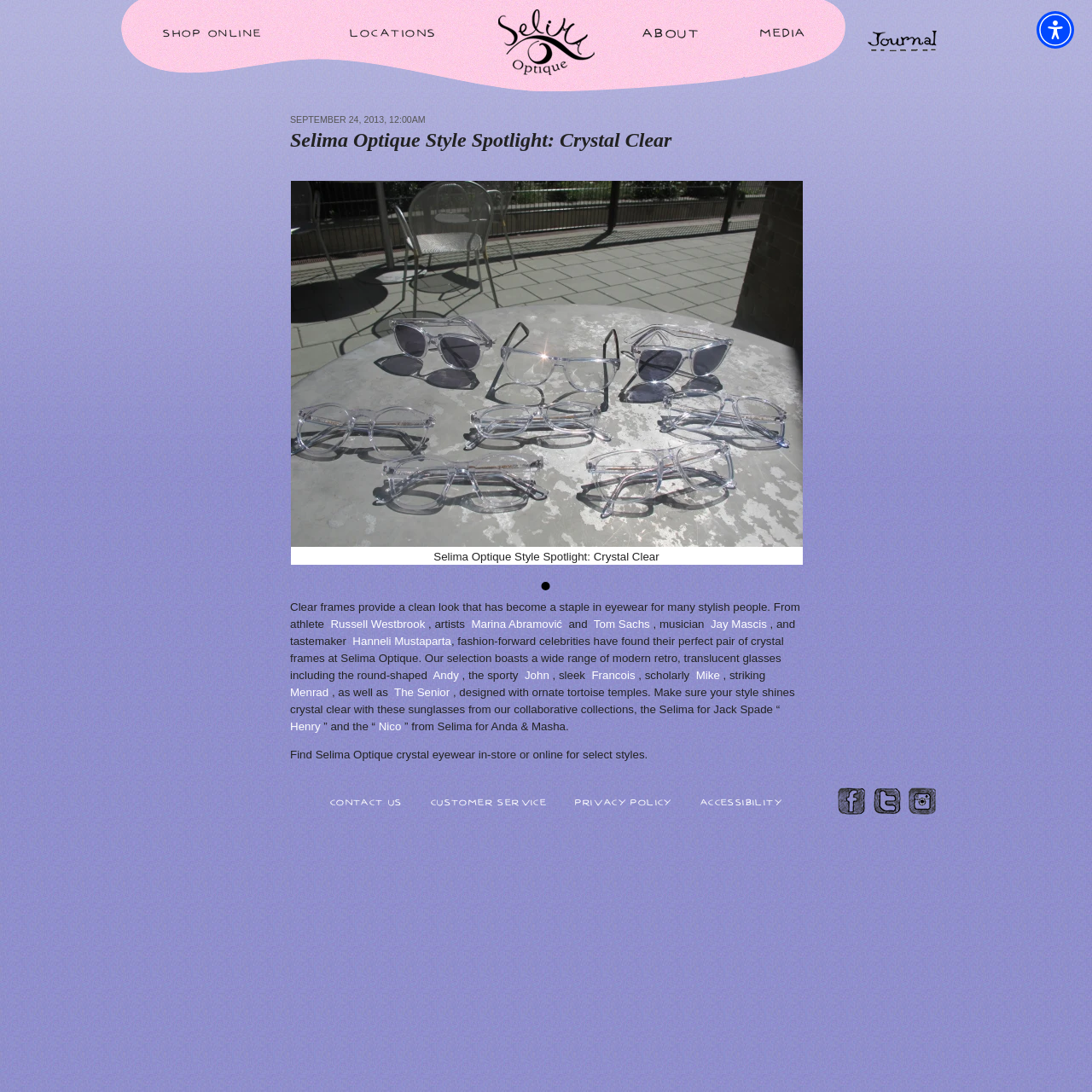Can you find the bounding box coordinates for the element that needs to be clicked to execute this instruction: "Follow Selima Optique on Facebook"? The coordinates should be given as four float numbers between 0 and 1, i.e., [left, top, right, bottom].

[0.767, 0.733, 0.796, 0.749]